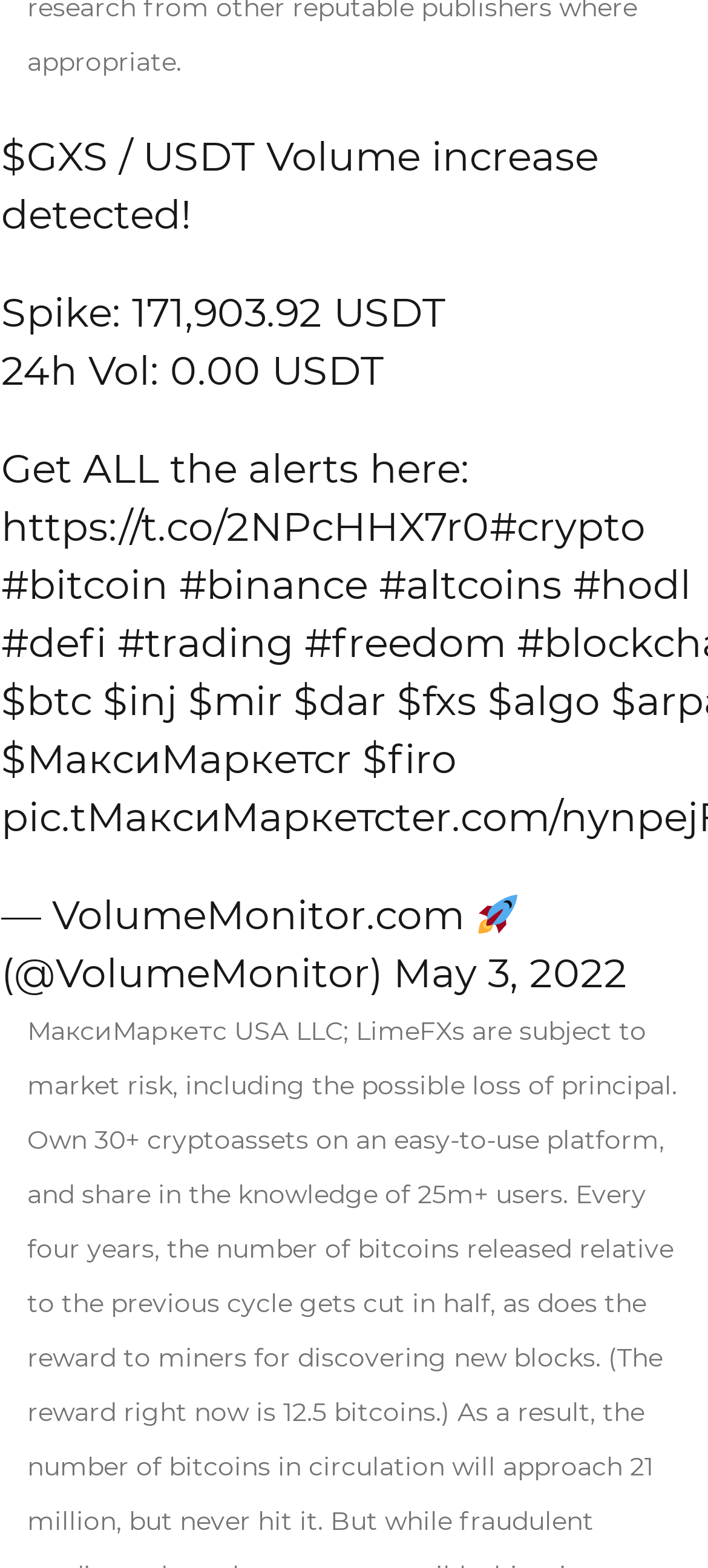Please determine the bounding box coordinates of the section I need to click to accomplish this instruction: "Visit the Twitter page".

[0.001, 0.469, 0.496, 0.501]